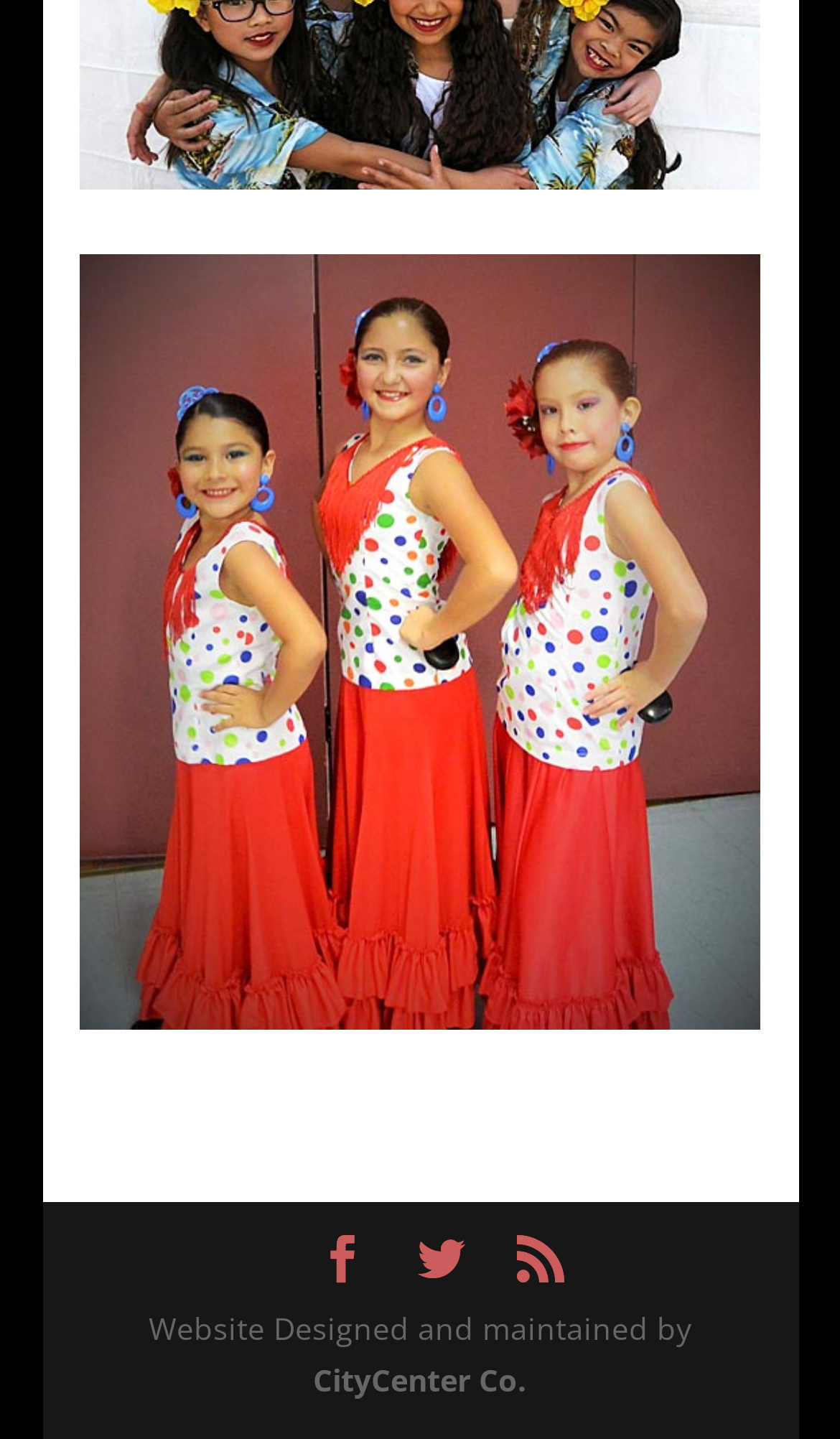Respond with a single word or phrase:
What is the theme of the webpage?

Dance